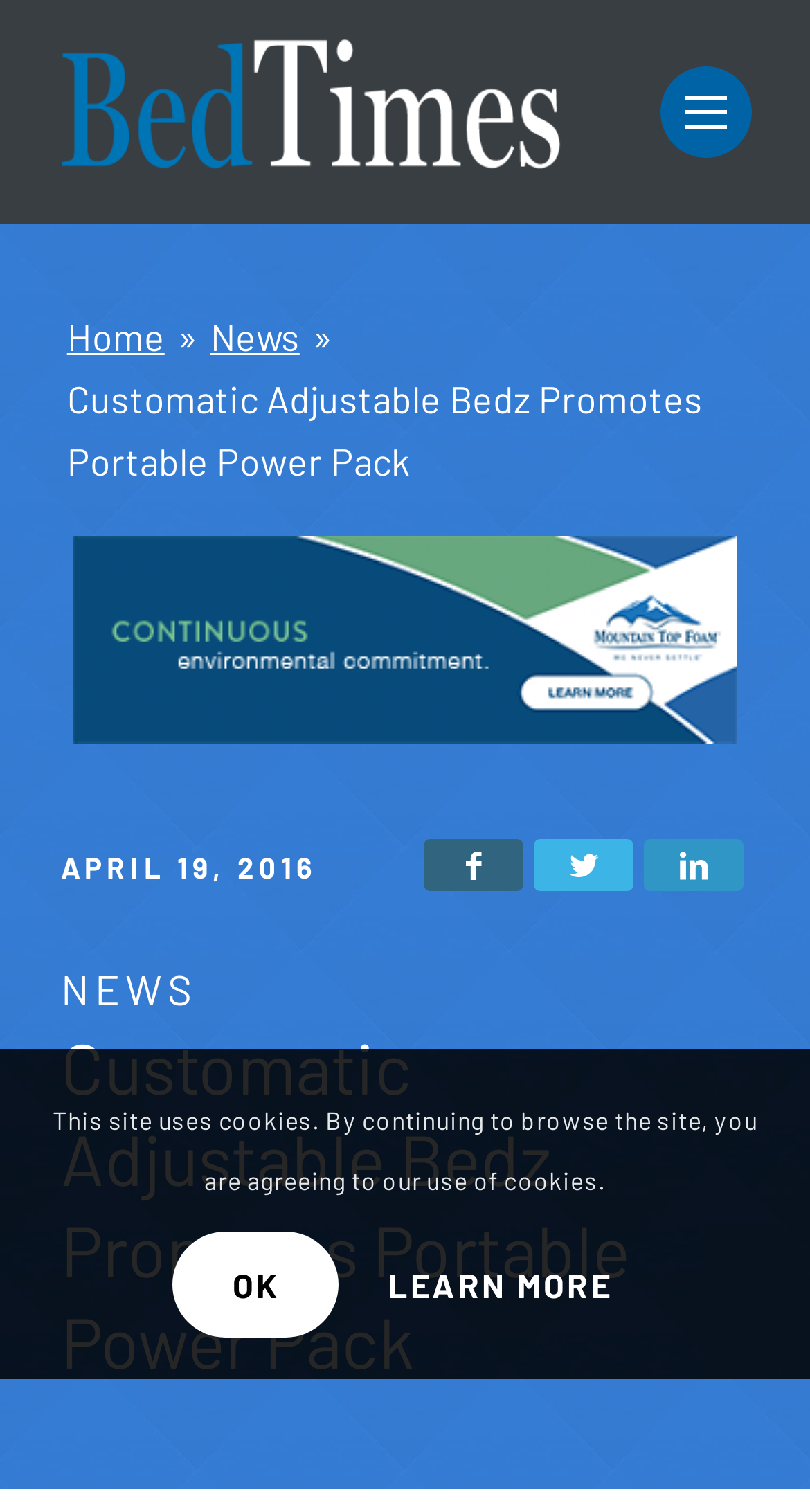Can you determine the main header of this webpage?

Customatic Adjustable Bedz Promotes Portable Power Pack